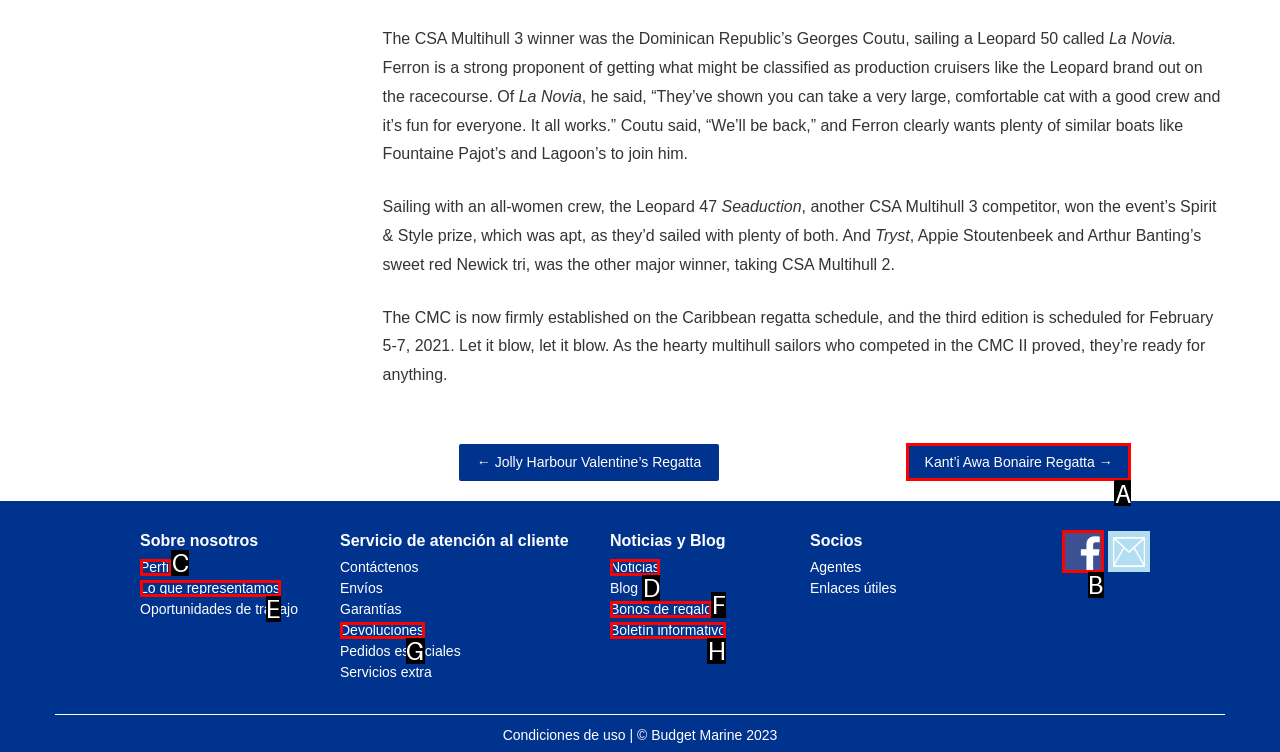Indicate which red-bounded element should be clicked to perform the task: Check 'Facebook' Answer with the letter of the correct option.

B